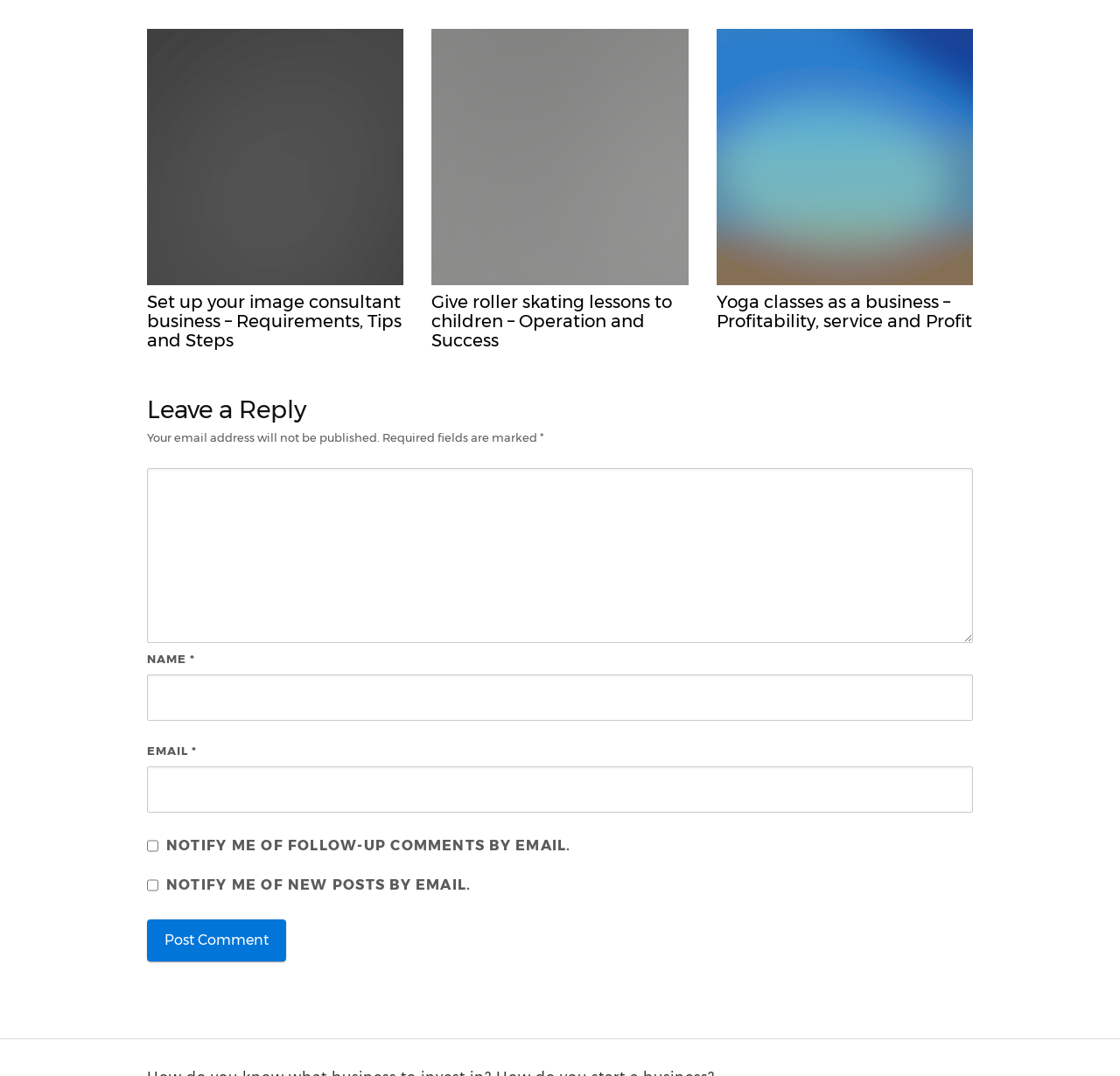Please determine the bounding box coordinates for the UI element described here. Use the format (top-left x, top-left y, bottom-right x, bottom-right y) with values bounded between 0 and 1: parent_node: EMAIL * aria-describedby="email-notes" name="email"

[0.131, 0.712, 0.869, 0.756]